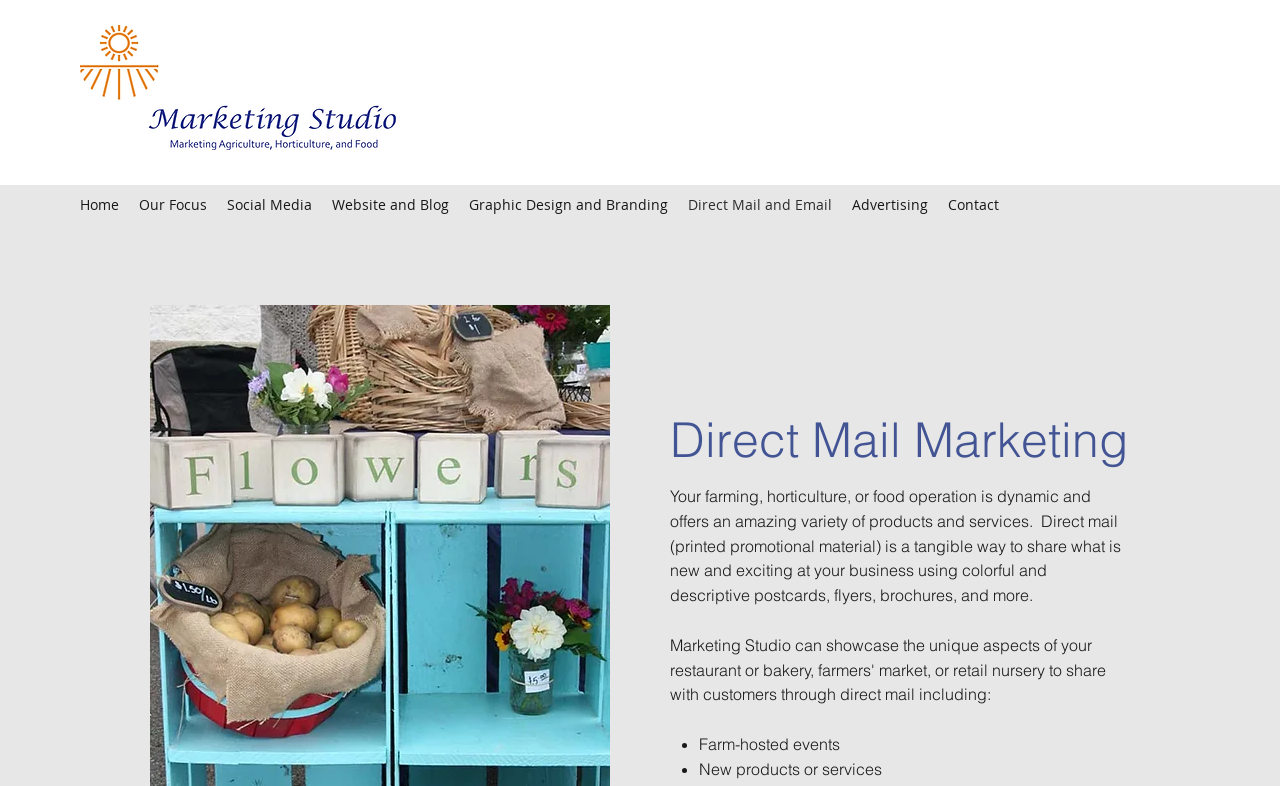Answer briefly with one word or phrase:
What is the topic of the webpage?

Direct Mail Marketing